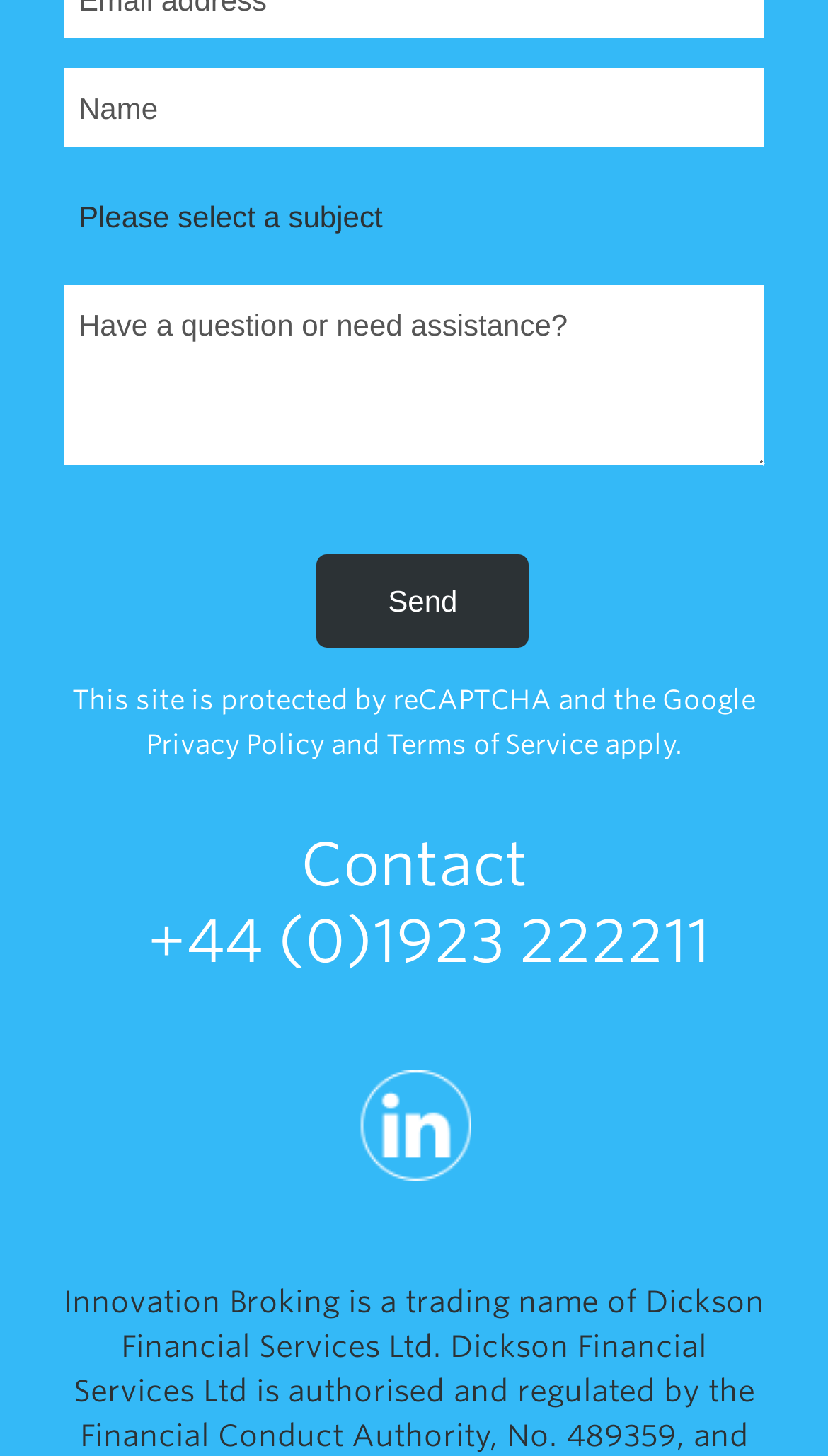What is the phone number provided?
Provide a detailed and extensive answer to the question.

The static text on the page provides a phone number, +44 (0)1923 222211, which is likely a contact number for the website or organization.